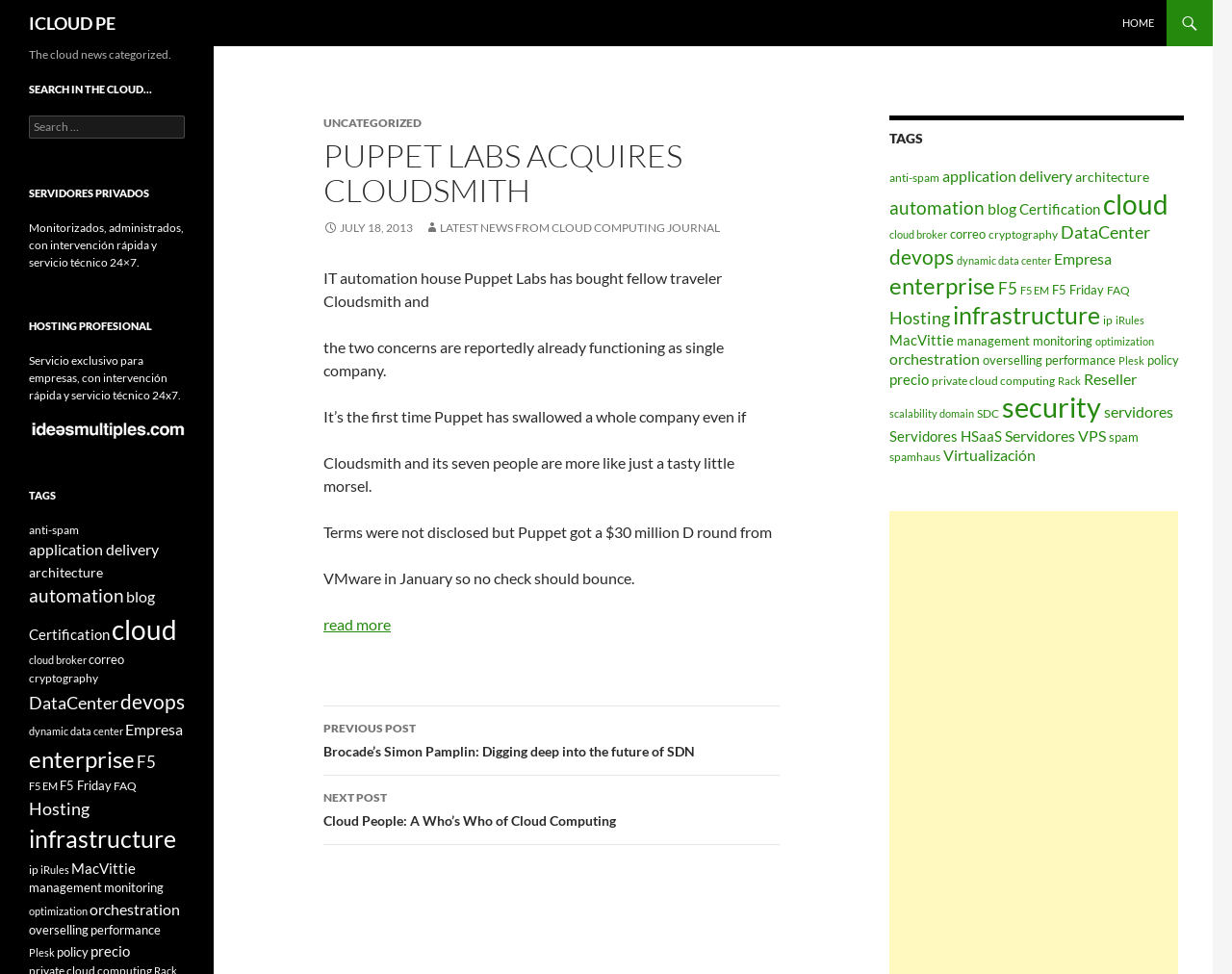Can you show the bounding box coordinates of the region to click on to complete the task described in the instruction: "Click on the 'HOME' link"?

[0.902, 0.0, 0.946, 0.047]